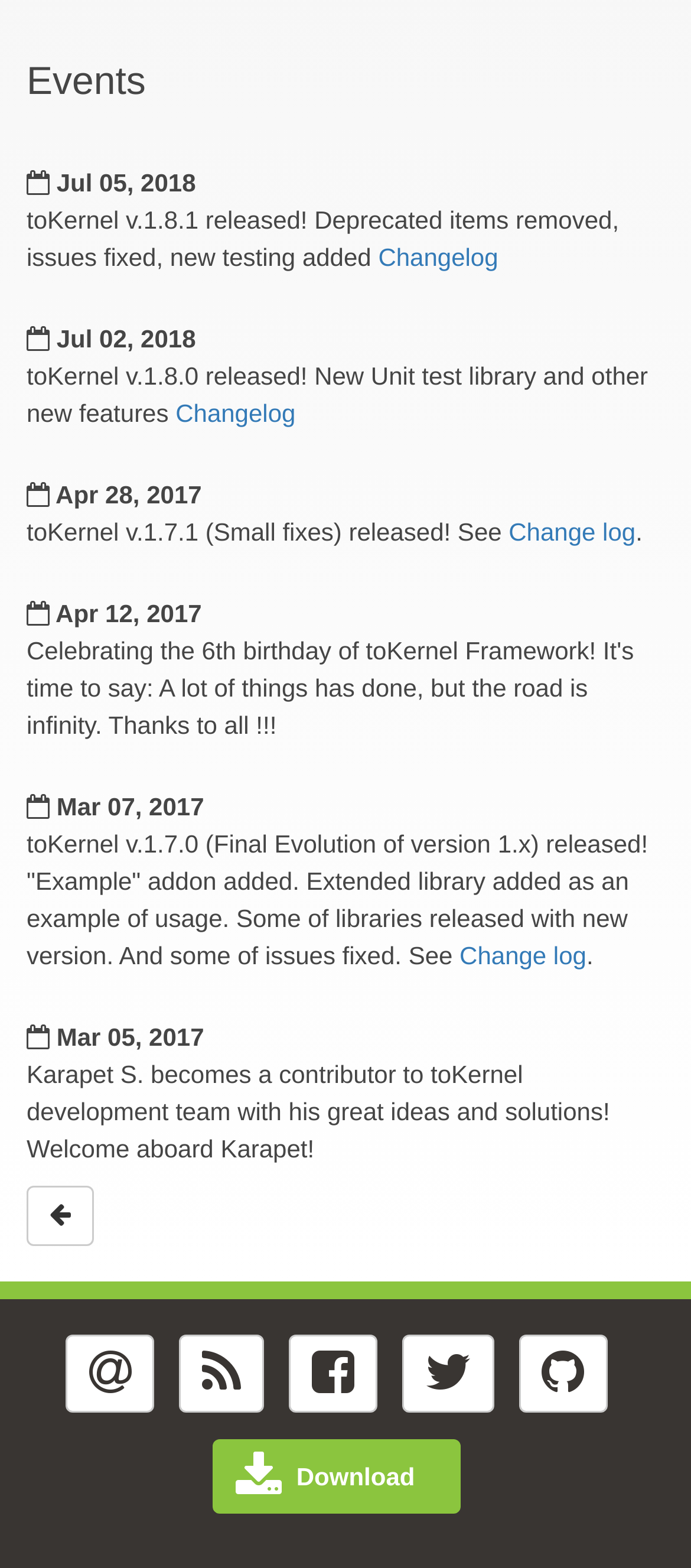Identify the coordinates of the bounding box for the element that must be clicked to accomplish the instruction: "View change log".

[0.736, 0.33, 0.92, 0.348]